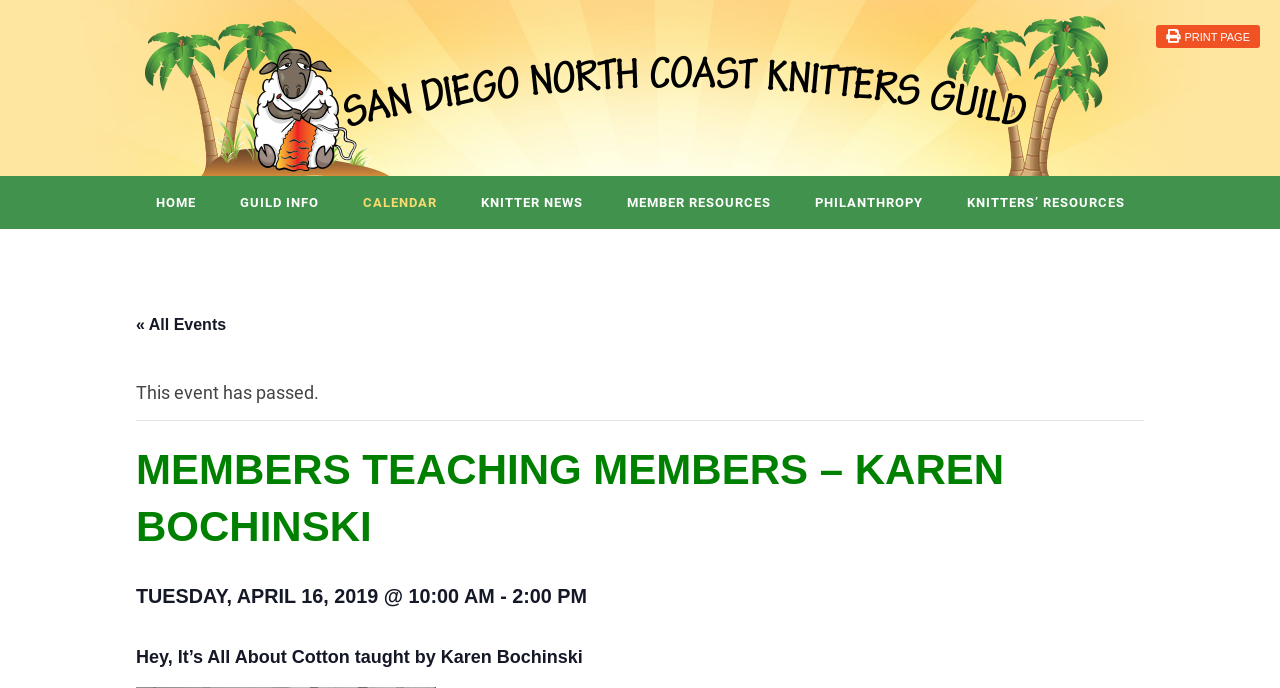Locate the headline of the webpage and generate its content.

MEMBERS TEACHING MEMBERS – KAREN BOCHINSKI